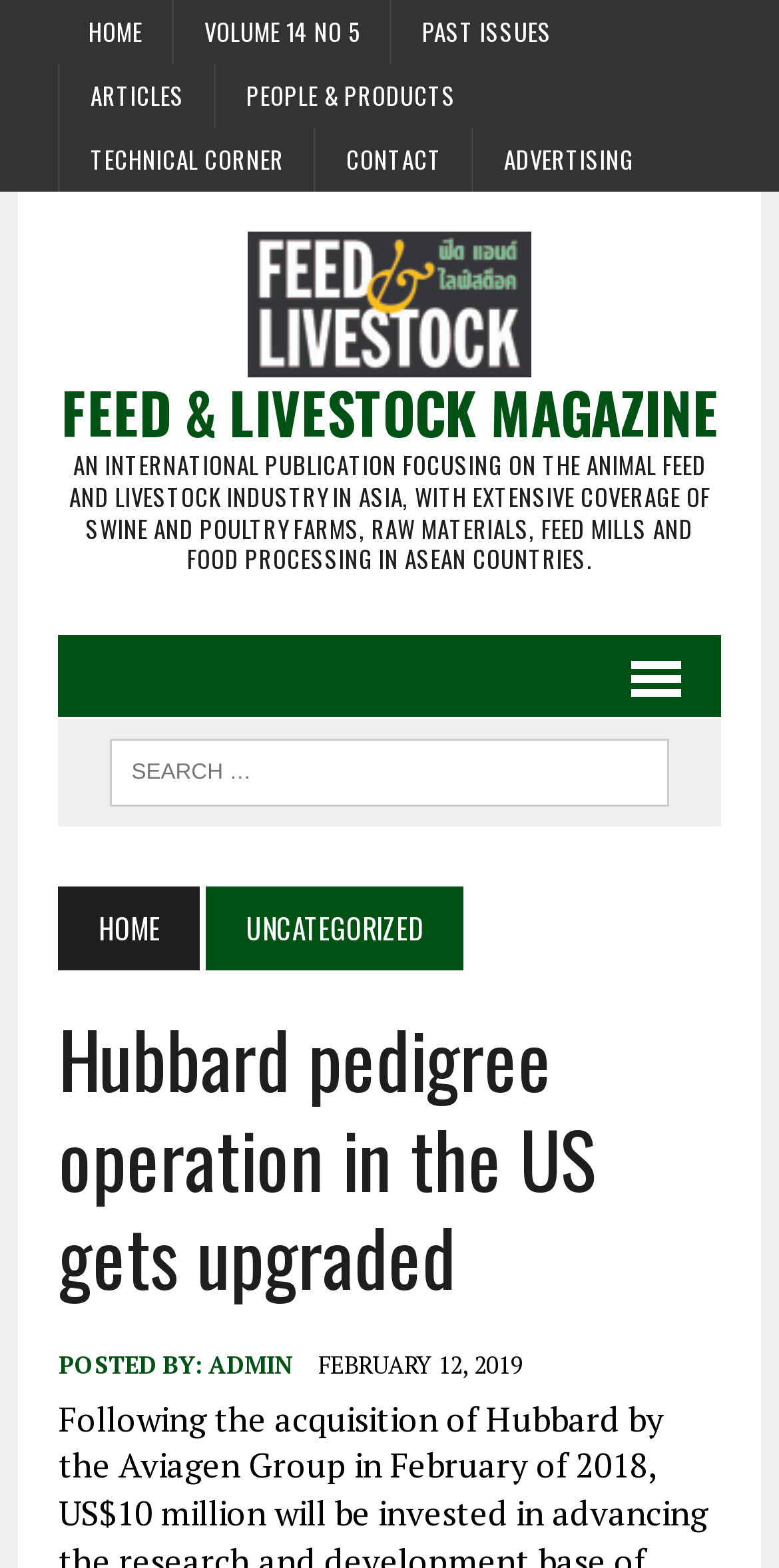Find the bounding box coordinates of the area to click in order to follow the instruction: "search for articles".

[0.141, 0.471, 0.859, 0.514]